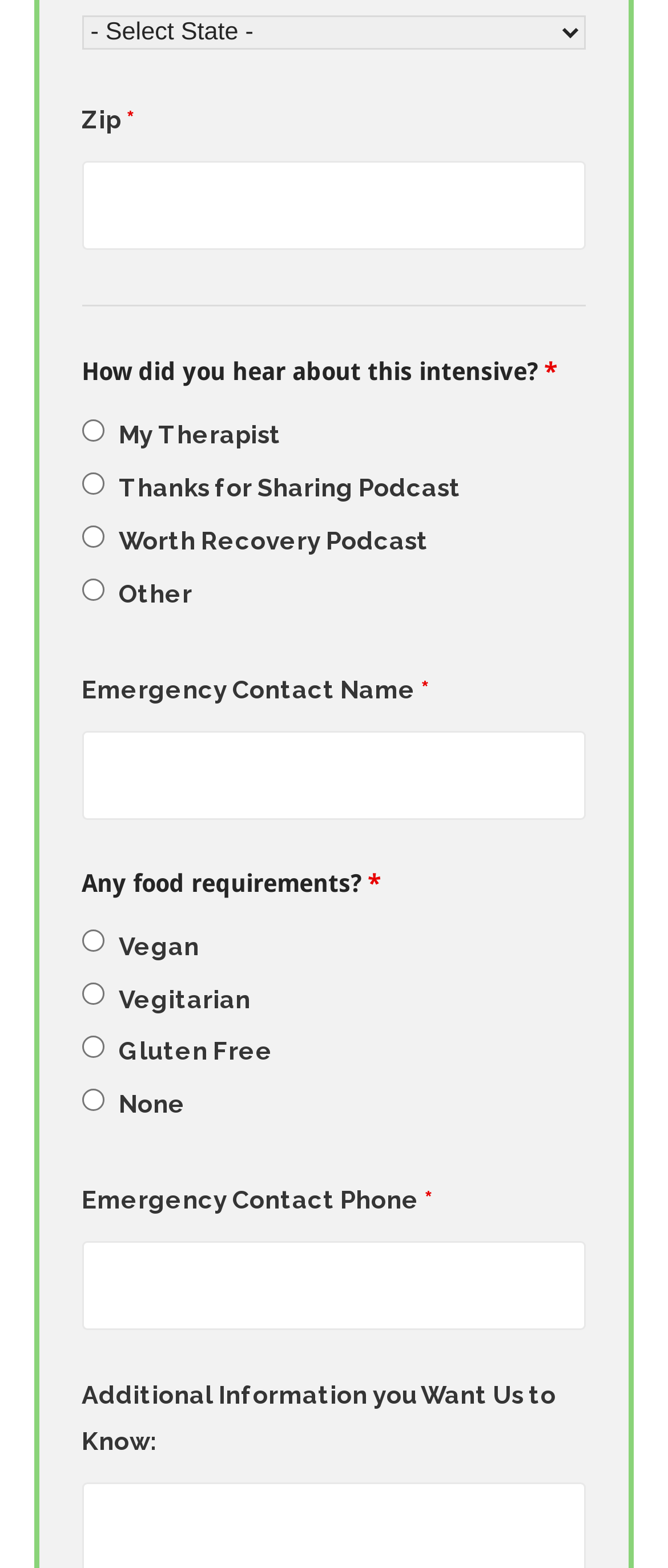Determine the bounding box for the described UI element: "My Account".

None